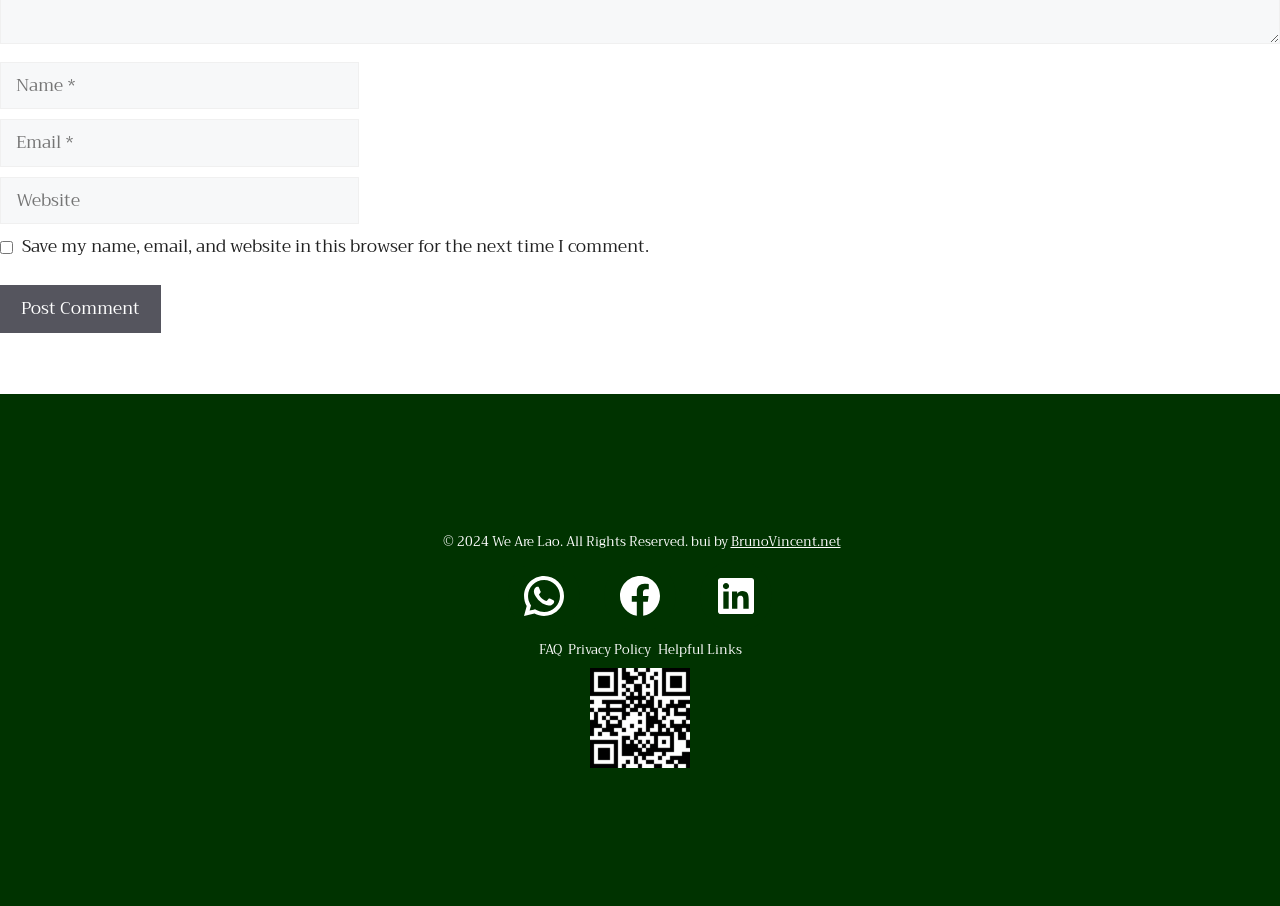How many textboxes are there?
Give a single word or phrase answer based on the content of the image.

3